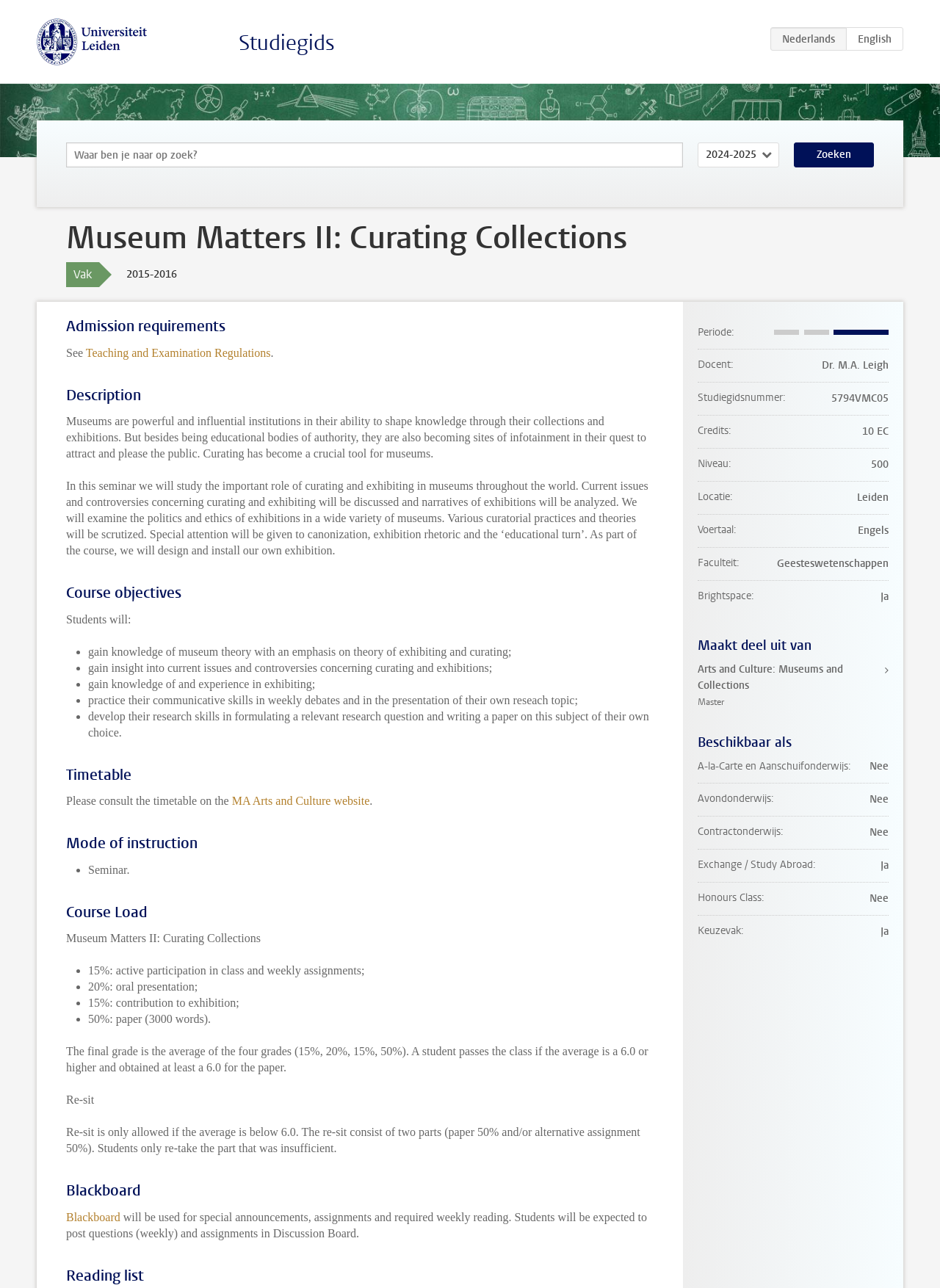What is the mode of instruction for the course?
Examine the image and provide an in-depth answer to the question.

The mode of instruction can be found in the section 'Mode of instruction', which is located under the 'Description' section. It states that the mode of instruction is a 'Seminar', indicating the type of teaching method used in the course.